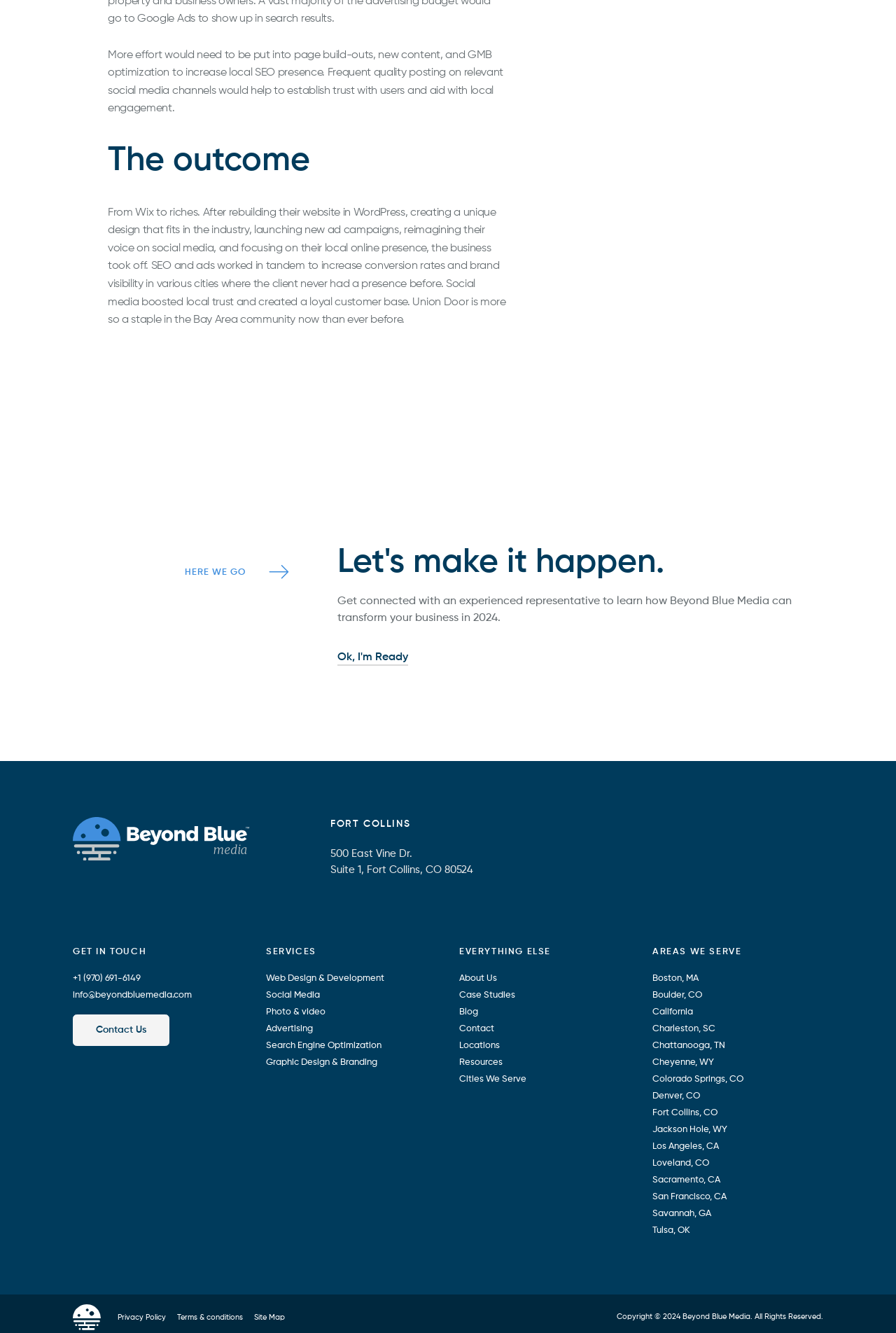What services does the company offer?
Look at the webpage screenshot and answer the question with a detailed explanation.

The services offered by the company are listed in the 'SERVICES' section of the webpage, which includes Web Design & Development, Social Media, Photo & video, Advertising, Search Engine Optimization, and Graphic Design & Branding.